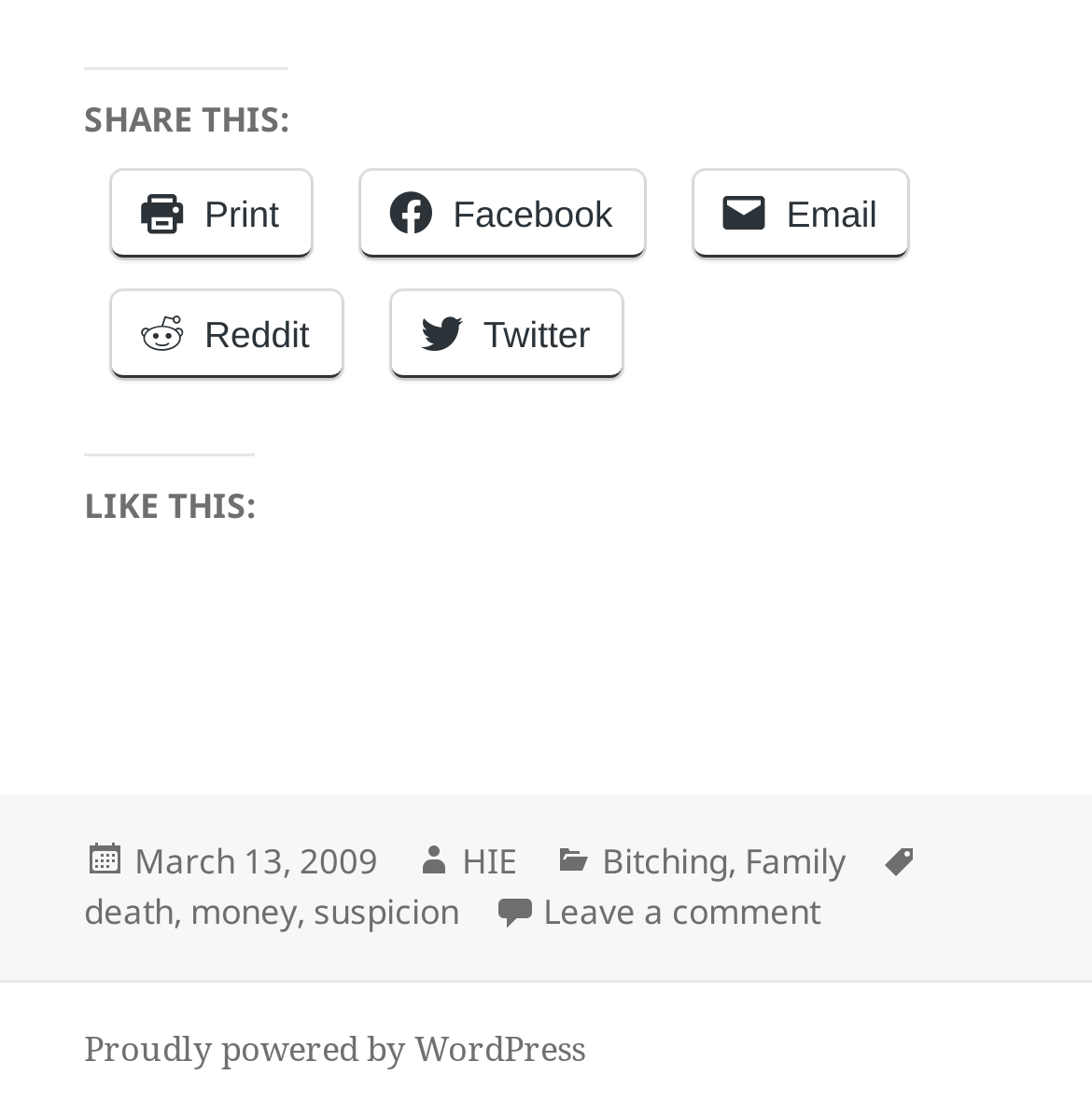What is the platform that powers the website?
Please give a detailed and elaborate answer to the question.

I found the platform that powers the website by looking at the footer section of the webpage, where it says 'Proudly powered by WordPress'.